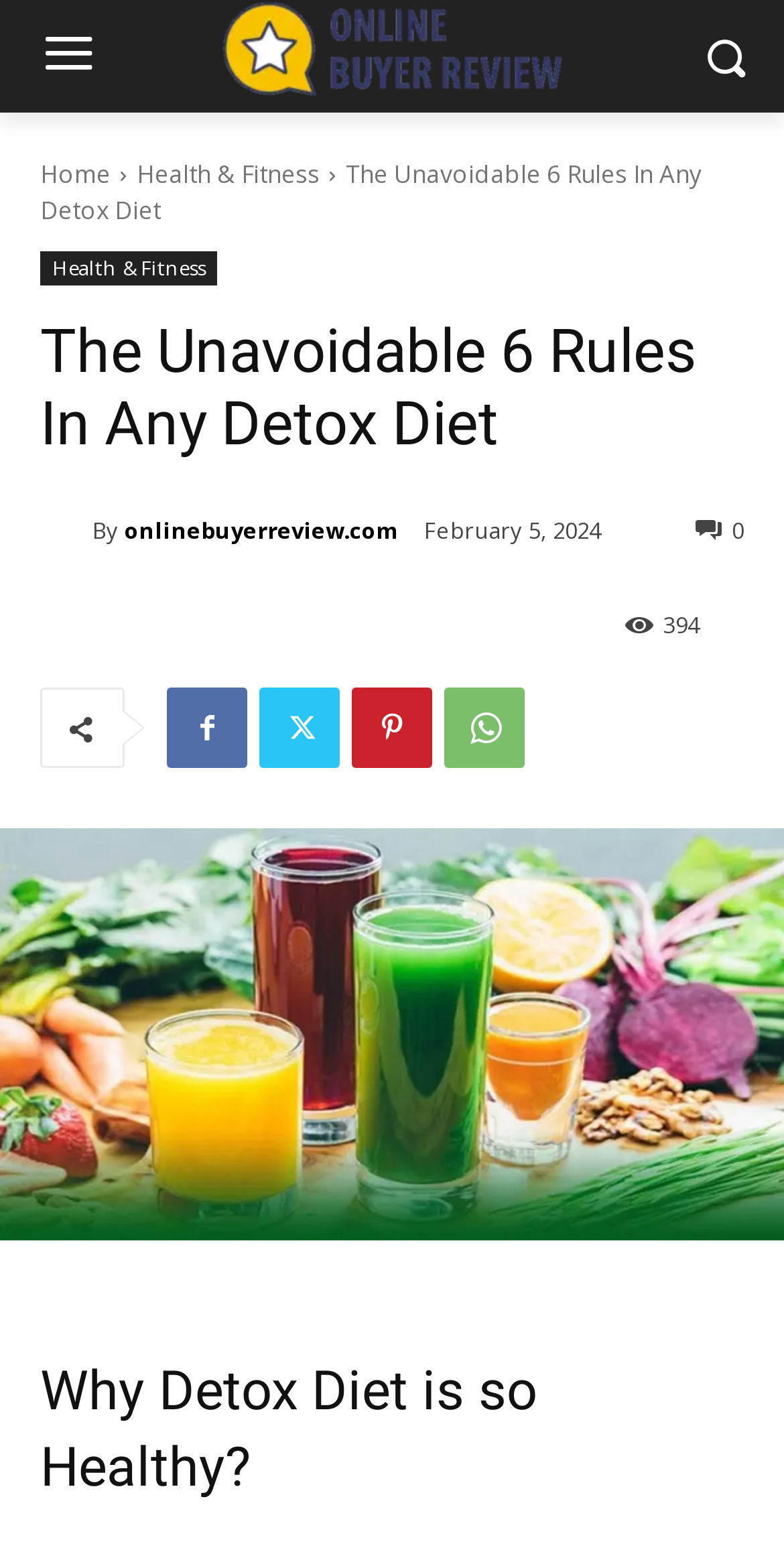Construct a comprehensive caption that outlines the webpage's structure and content.

The webpage is about detox dieting, with a focus on choosing the right methods and effective detox diet. At the top of the page, there is a large image taking up most of the width, with a navigation menu to the left featuring links to "Home" and "Health & Fitness". 

Below the navigation menu, there is a heading that reads "The Unavoidable 6 Rules In Any Detox Diet", which is also repeated as a static text element. To the right of the heading, there is a link to "onlinebuyerreview.com" accompanied by a small image of the website's logo. 

Further down, there is a section with the author's information, including a link to "onlinebuyerreview.com" and a timestamp indicating the article was published on February 5, 2024. To the right of the author section, there is a link with a share icon and a counter displaying the number 394.

Below the author section, there are four social media links, each represented by a different icon. The main content of the page is a large link with a background image related to a healthy detox diet, taking up the full width of the page. At the very bottom, there is a heading that asks "Why Detox Diet is so Healthy?"